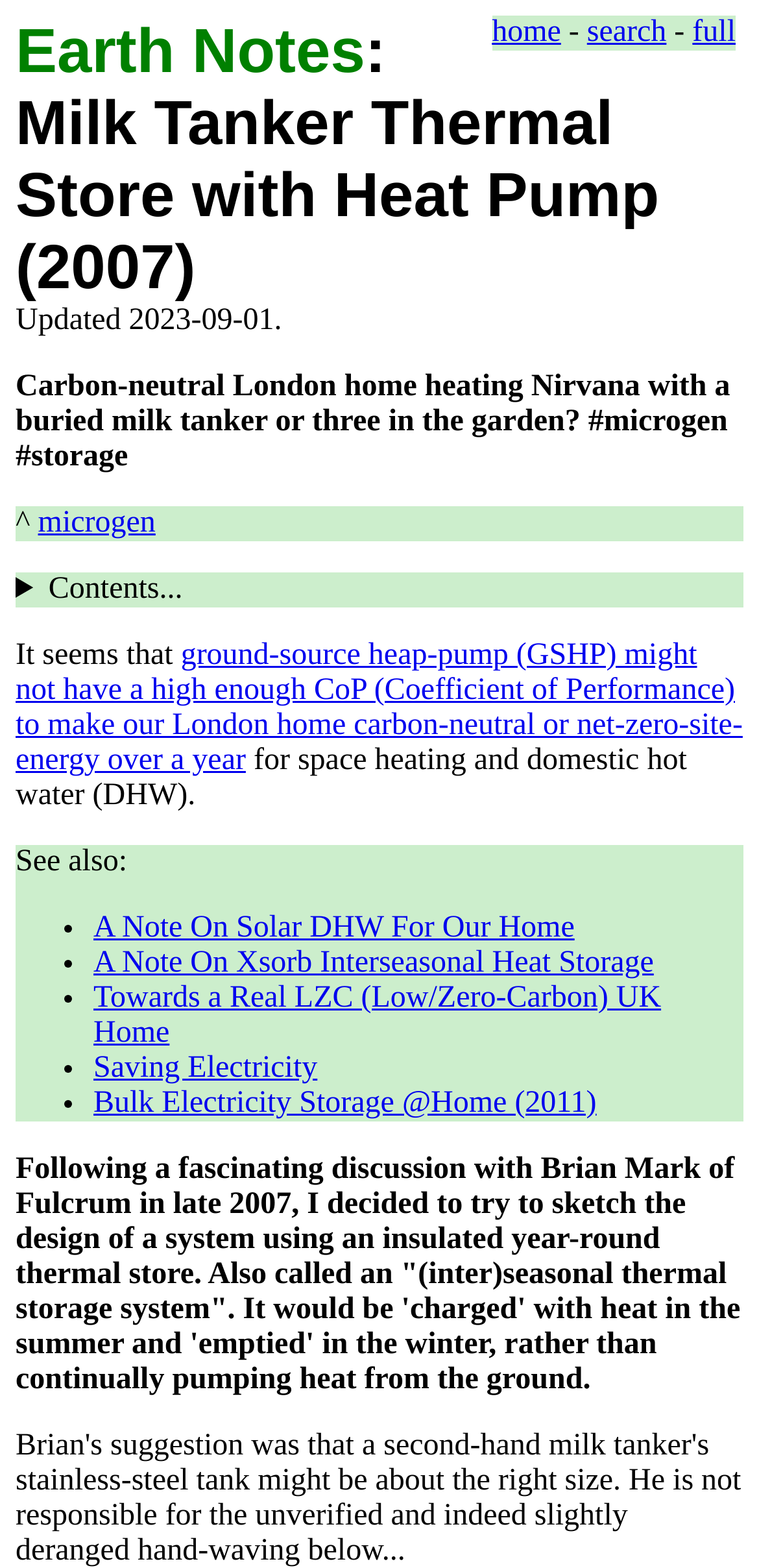What is the concept discussed in the webpage?
Give a thorough and detailed response to the question.

The webpage discusses the concept of an 'insulated year-round thermal store' which is also referred to as an '(inter)seasonal thermal storage system', where heat is stored in the summer and used in the winter.